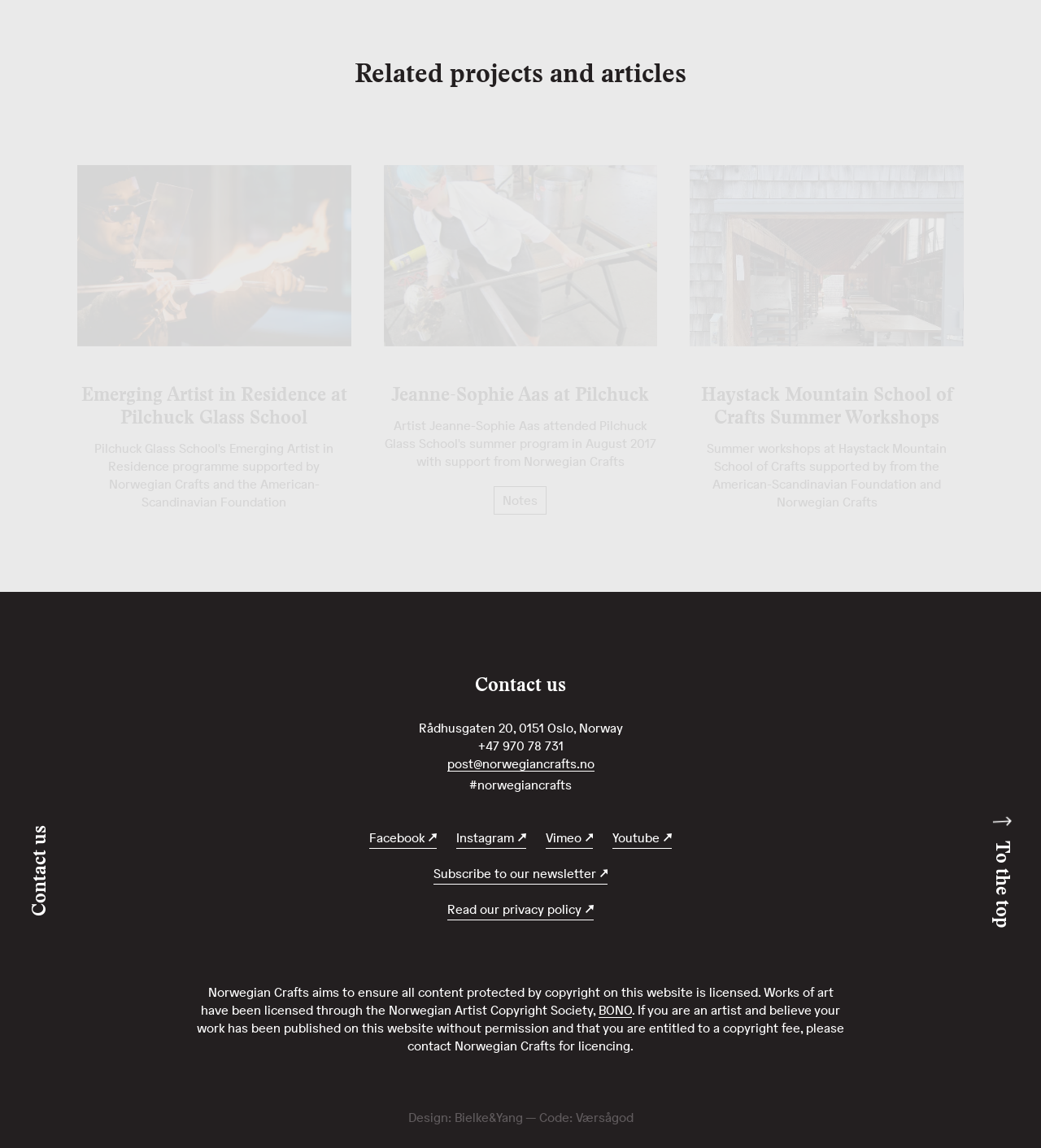Provide a single word or phrase answer to the question: 
What is the purpose of the links under 'Related projects and articles'?

To read more about the projects and articles